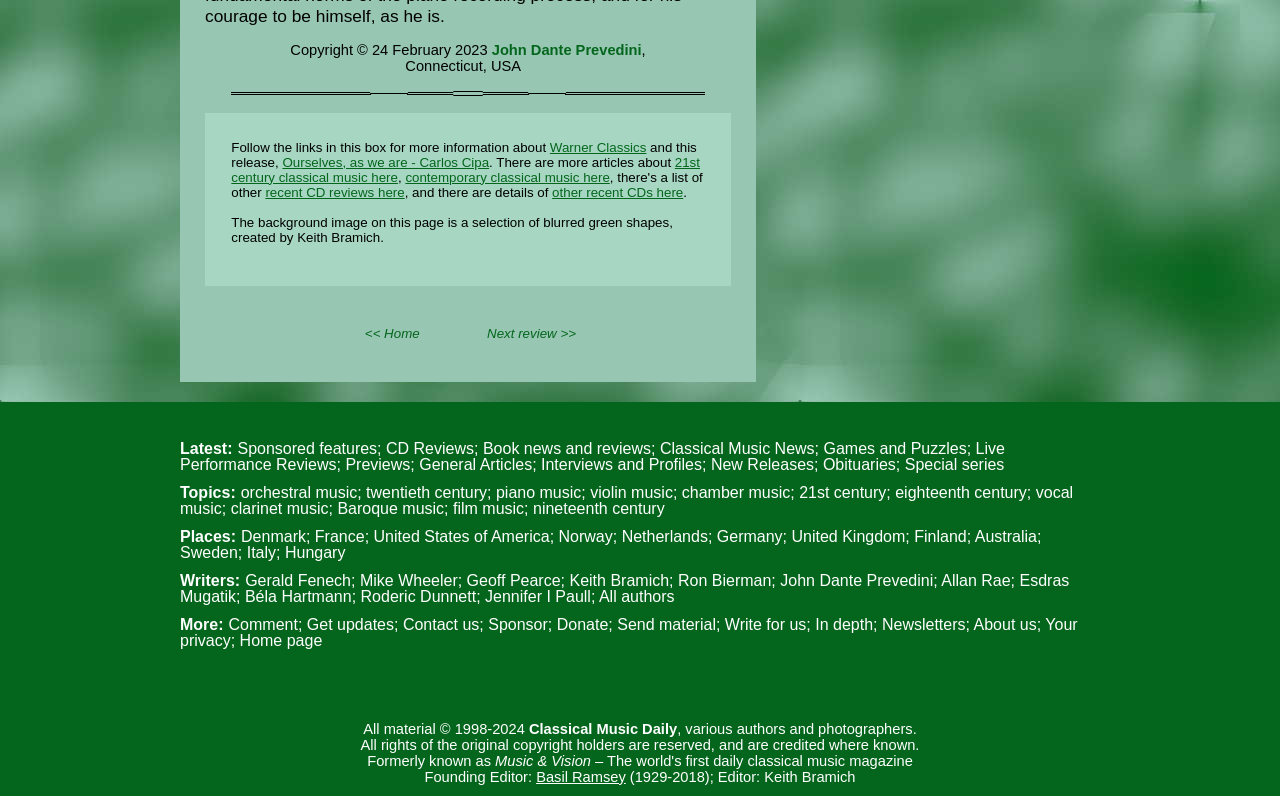What is the name of the website?
Please look at the screenshot and answer using one word or phrase.

Classical Music Daily